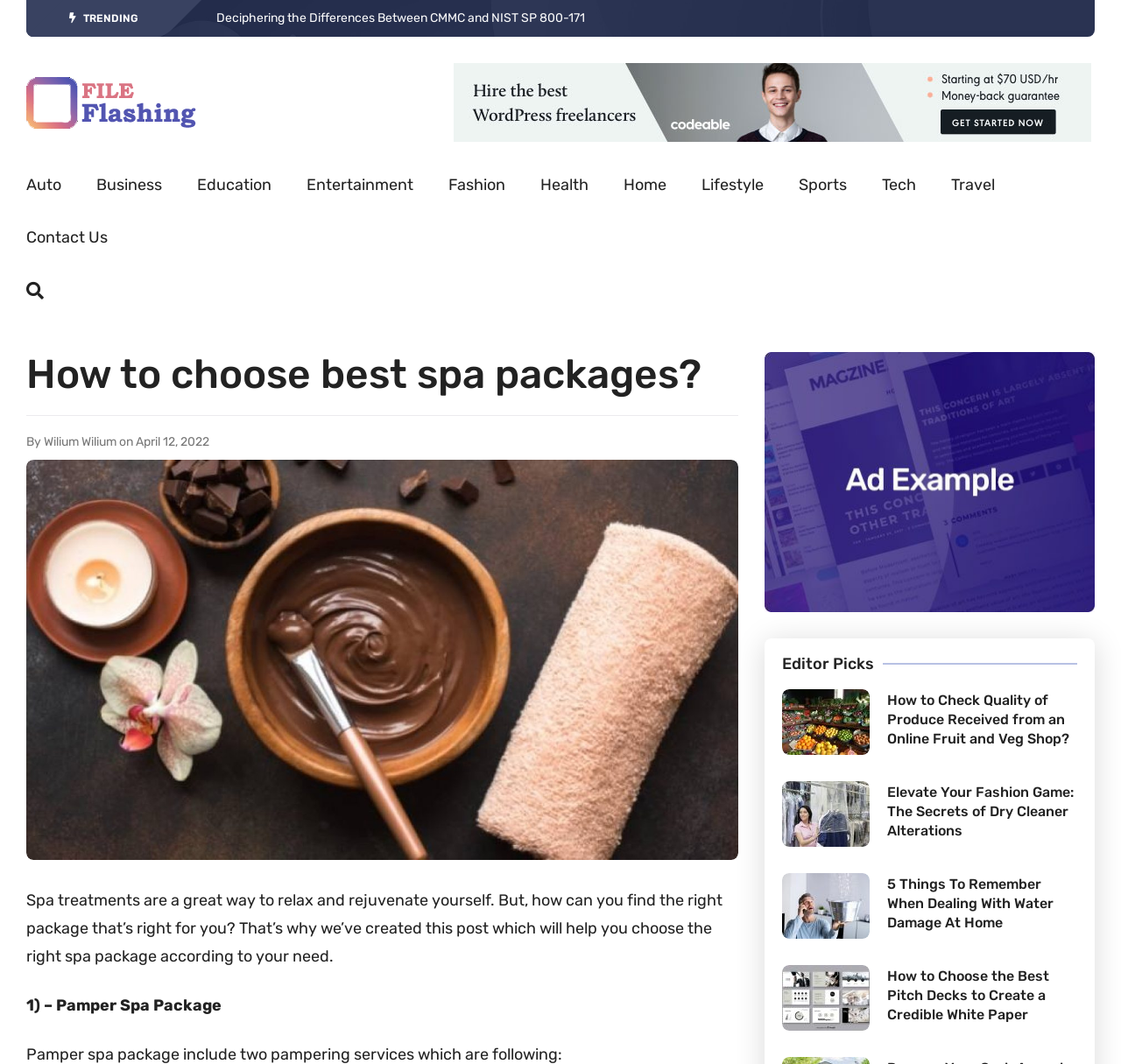Using the information in the image, give a comprehensive answer to the question: 
How many categories are listed in the webpage?

The webpage lists 12 categories, including Auto, Business, Education, Entertainment, Fashion, Health, Home, Lifestyle, Sports, Tech, and Travel, as indicated by the links with these category names.